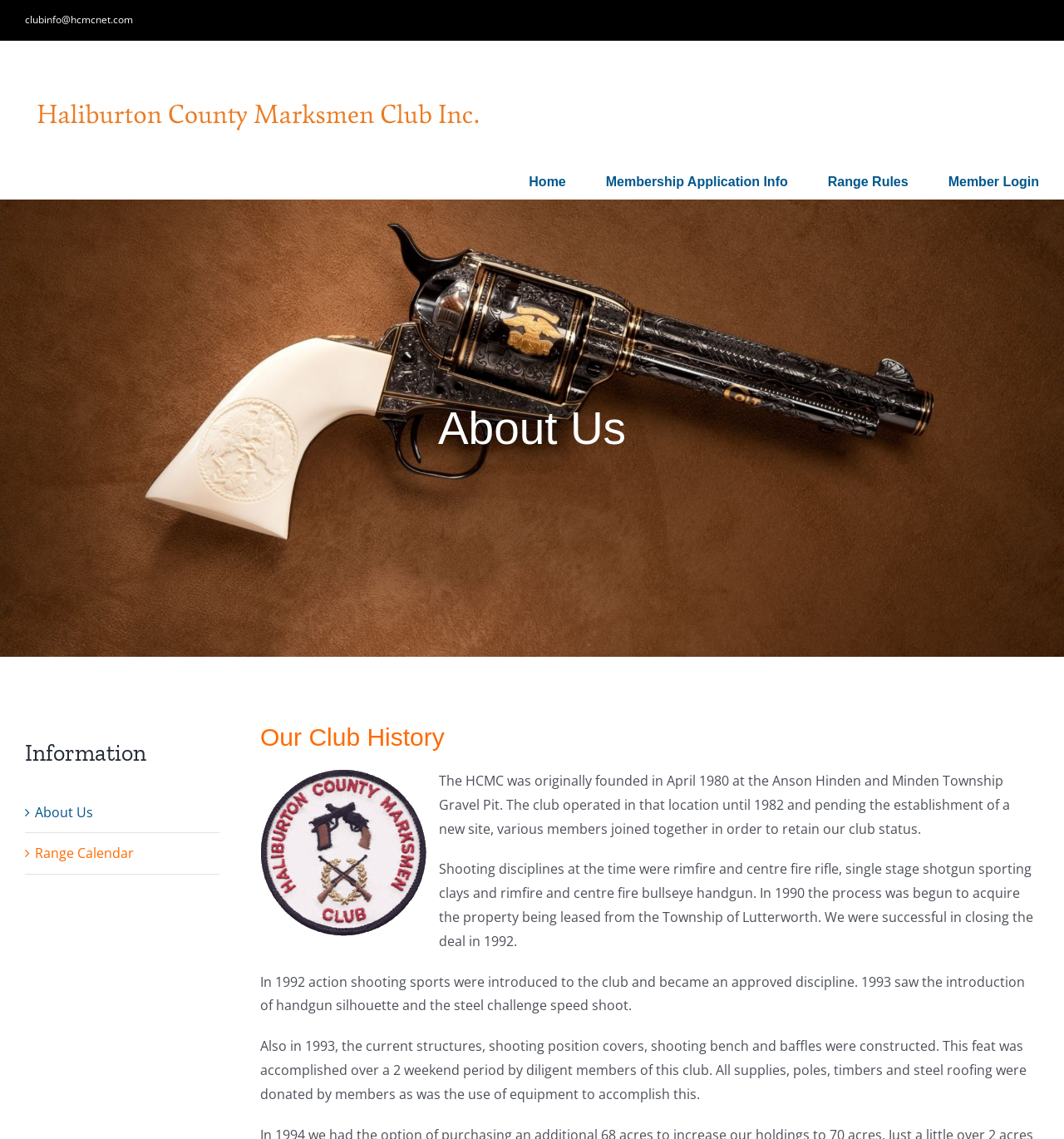Answer the question in a single word or phrase:
What is the email address provided on the page?

clubinfo@hcmcnet.com